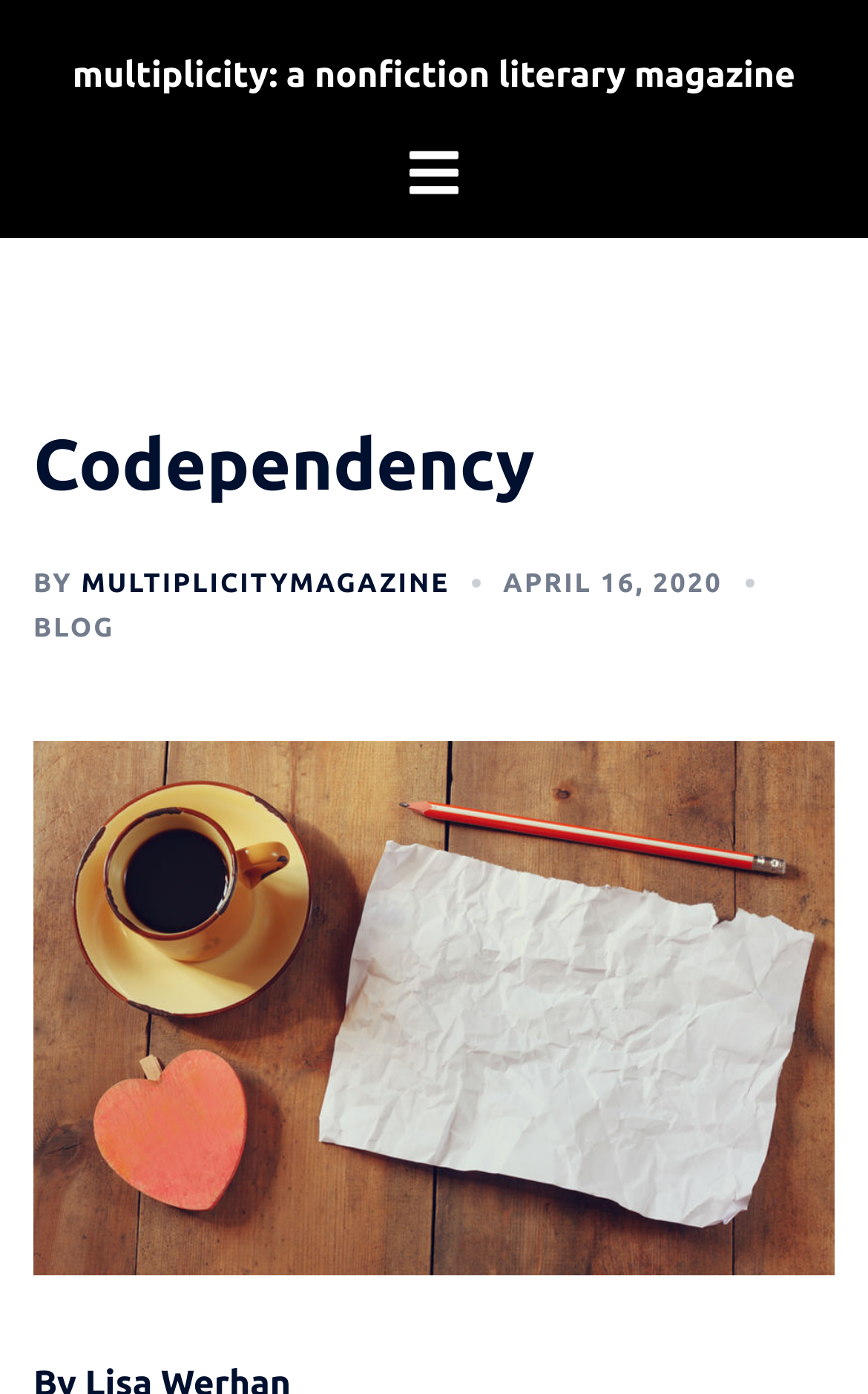Give a one-word or short phrase answer to this question: 
What is the author of the article?

Lisa Werhan